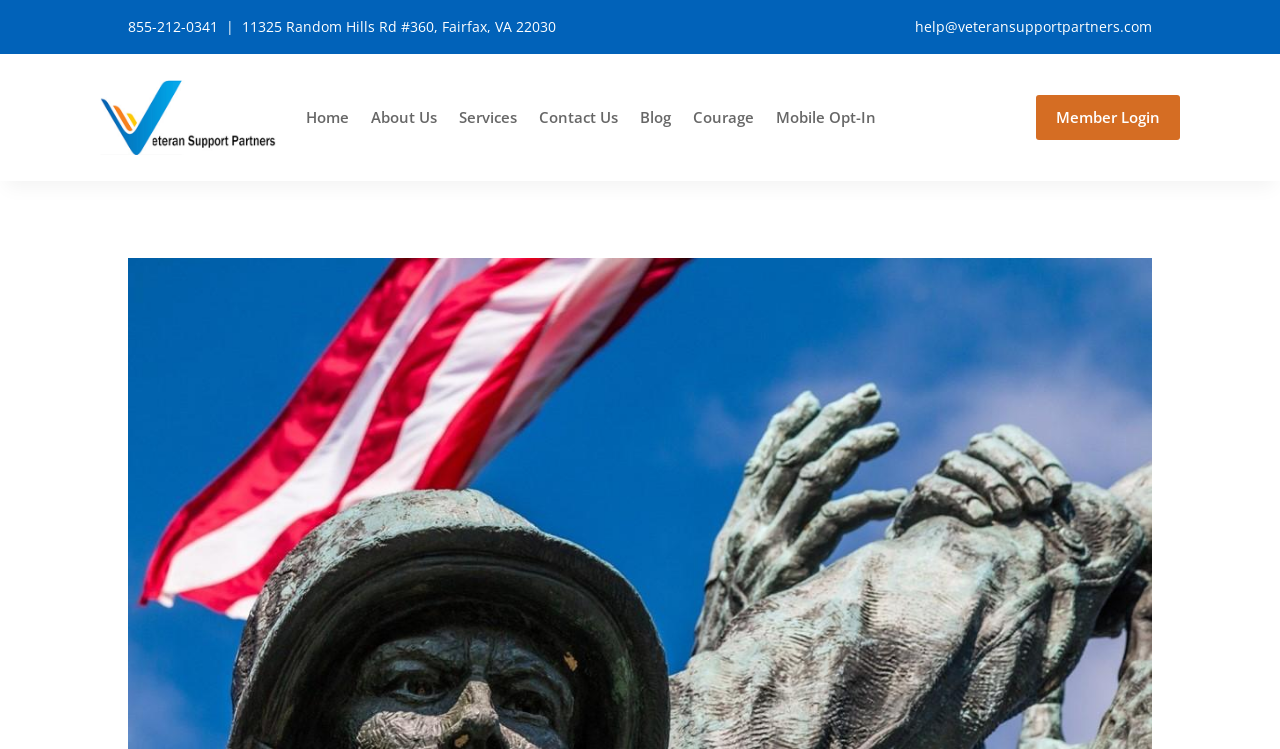Identify and extract the main heading of the webpage.

Most Famous War Memorials To Visit In The United States